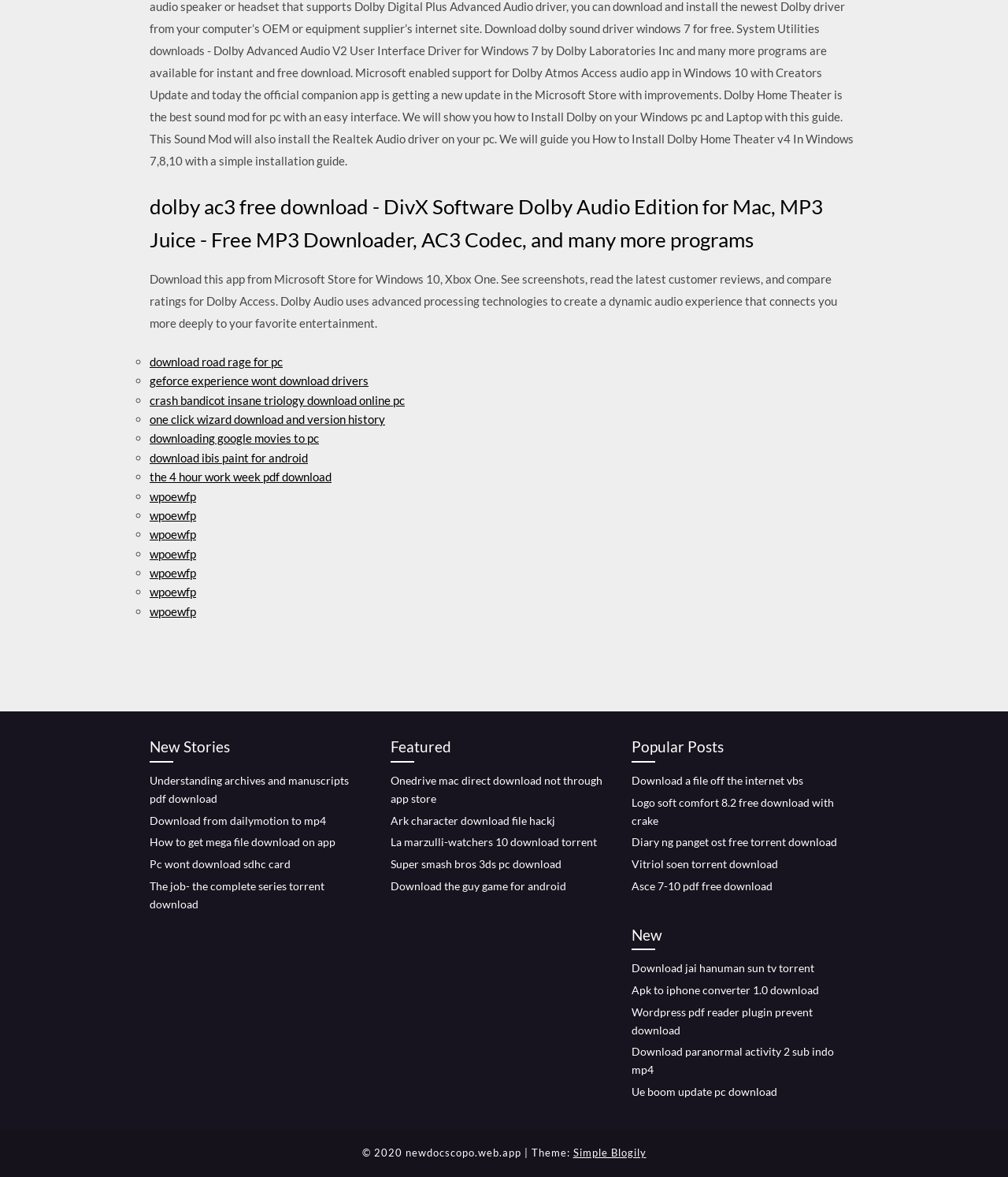Answer succinctly with a single word or phrase:
What is the theme of this webpage?

Simple Blogily